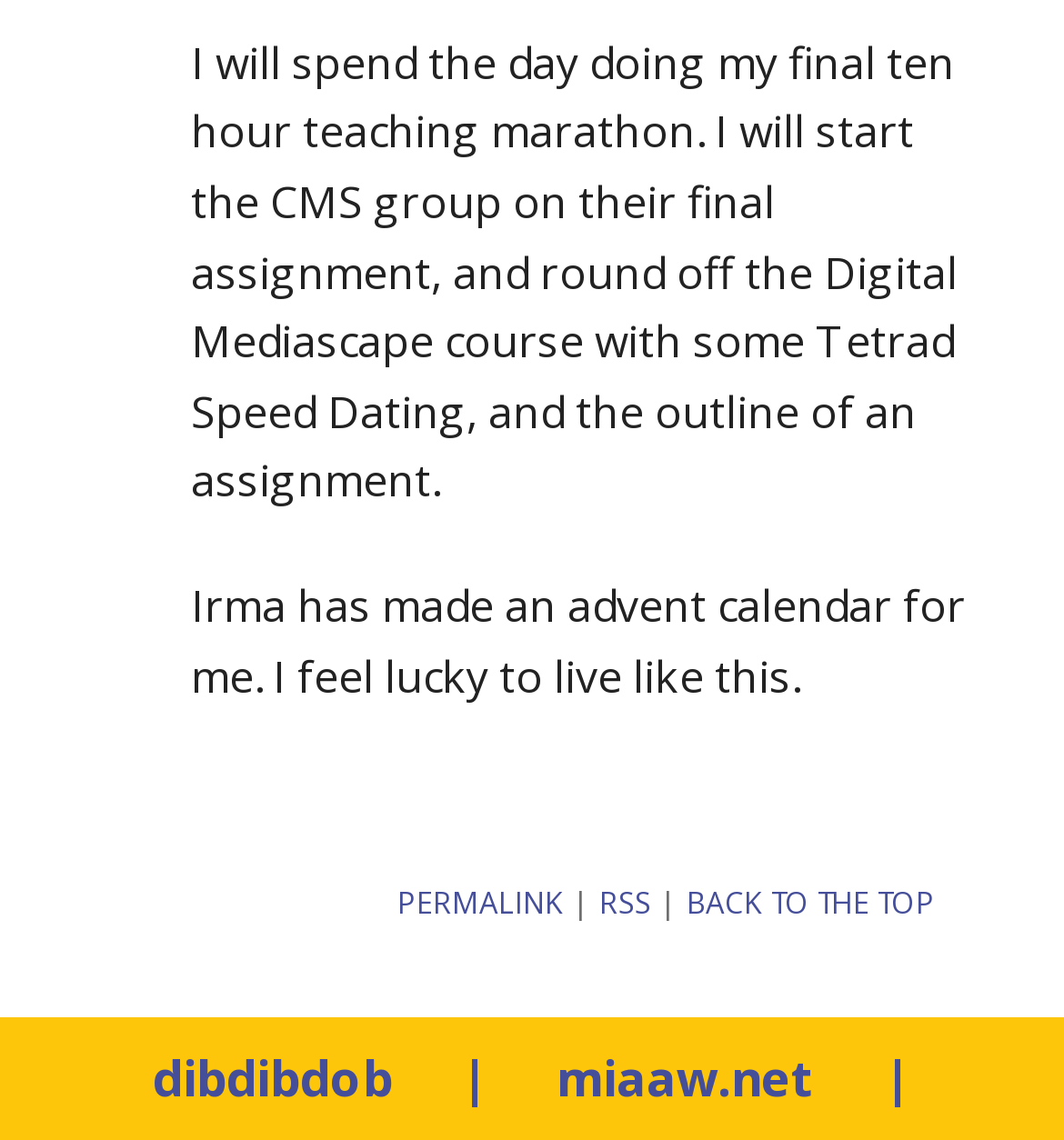Who made an advent calendar for the author?
Provide a thorough and detailed answer to the question.

According to the second StaticText element, Irma has made an advent calendar for the author, indicating a personal relationship between the author and Irma.